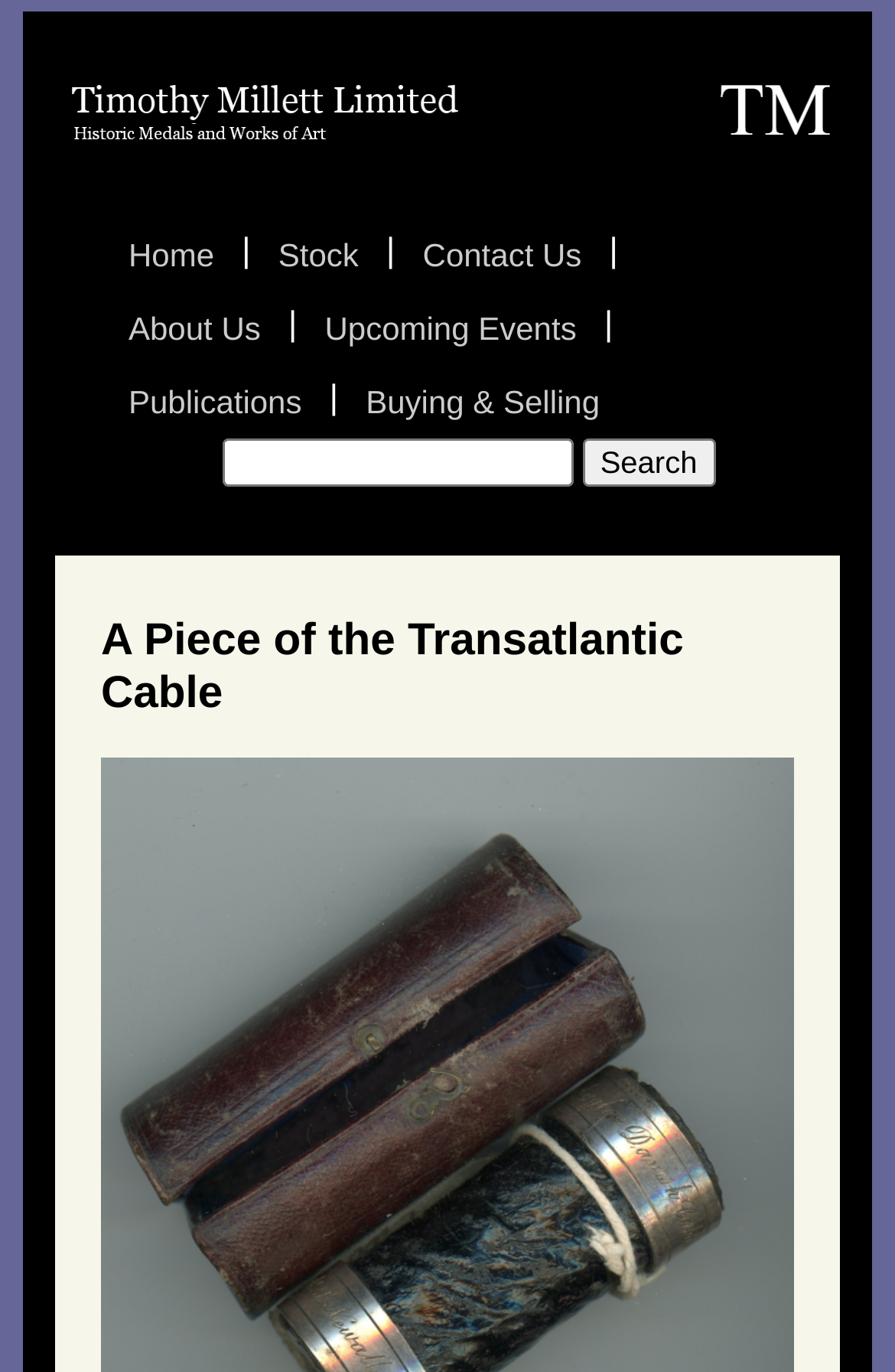Please identify the bounding box coordinates of the region to click in order to complete the task: "search for something". The coordinates must be four float numbers between 0 and 1, specified as [left, top, right, bottom].

[0.65, 0.32, 0.799, 0.355]